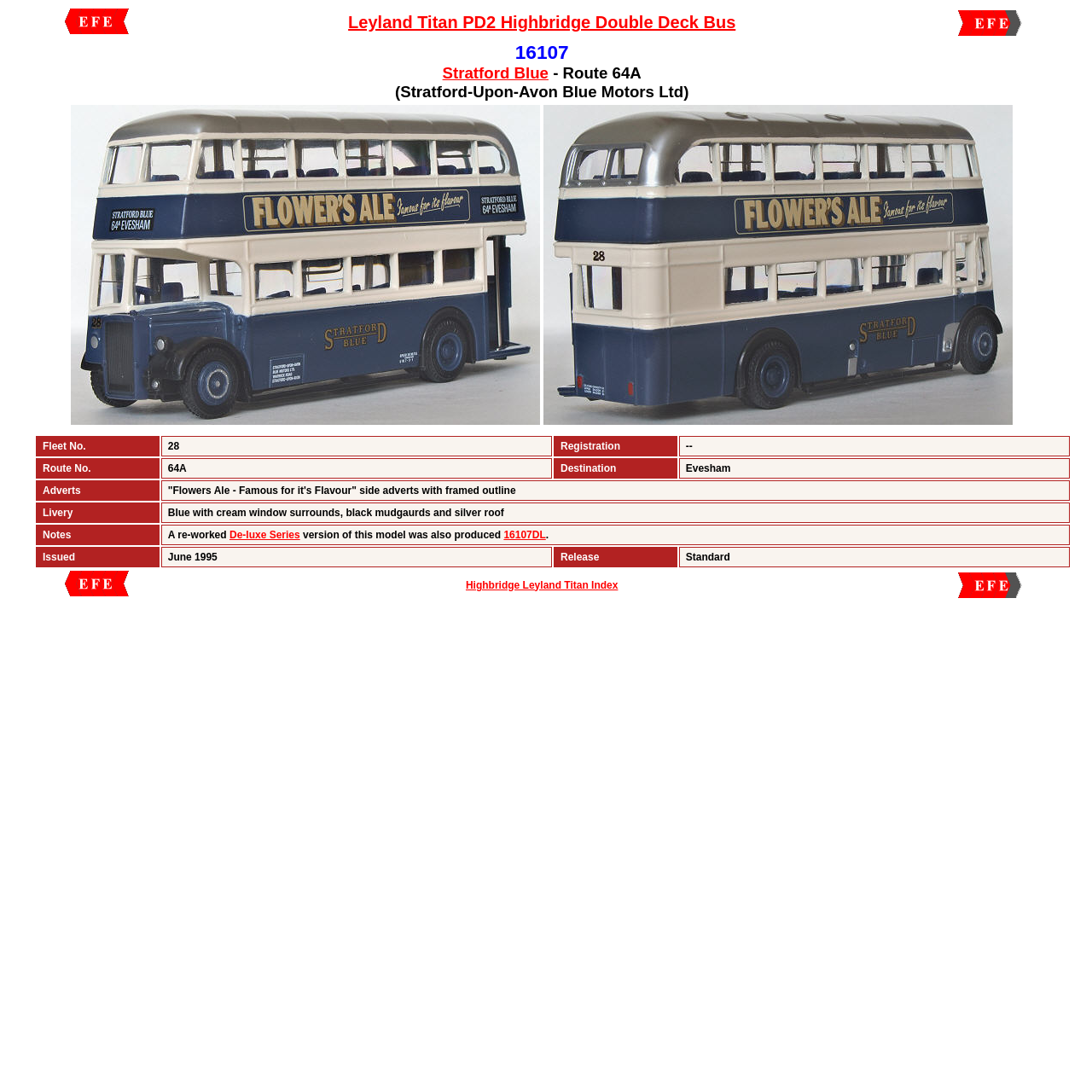What is the destination of the bus route?
Kindly offer a comprehensive and detailed response to the question.

The destination of the bus route can be found in the table below the main content, in the row that says 'Route No.' and '64A'. The destination is listed as 'Evesham' in the 'Destination' column.